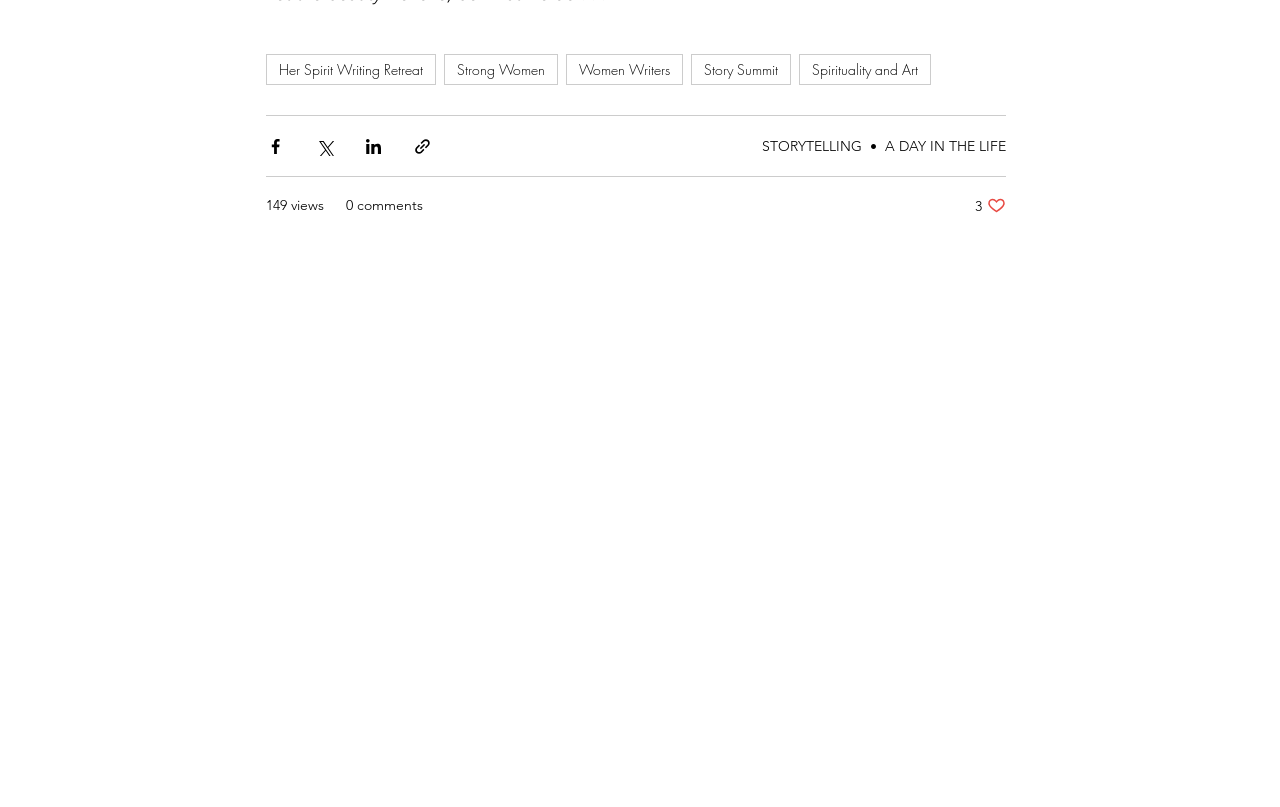How many likes does the post have?
Answer the question with as much detail as possible.

I found a button with the text '3 likes. Post not marked as liked', which suggests that the post has received 3 likes.